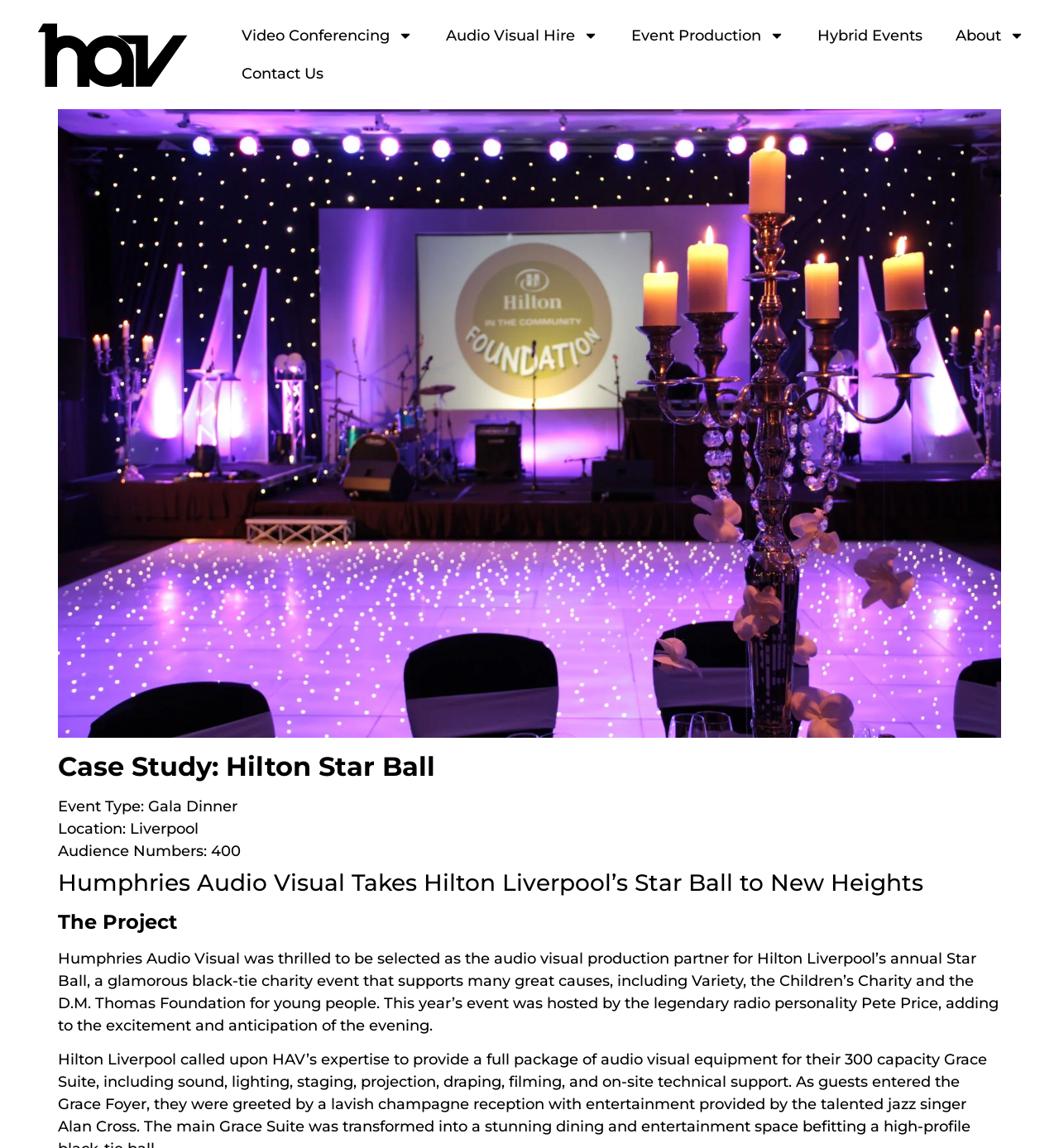Please determine the bounding box coordinates for the UI element described as: "About".

[0.887, 0.014, 0.983, 0.048]